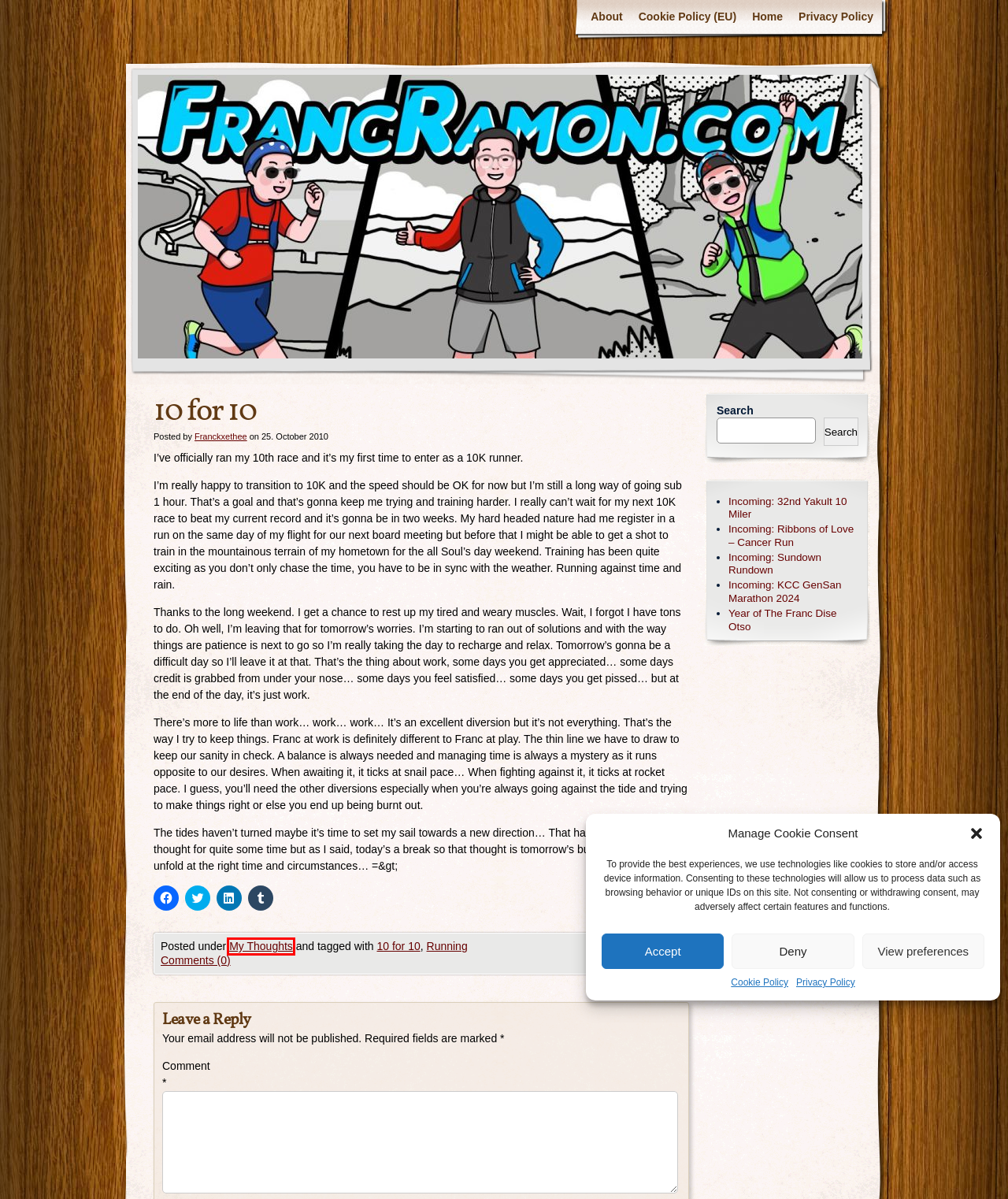With the provided screenshot showing a webpage and a red bounding box, determine which webpage description best fits the new page that appears after clicking the element inside the red box. Here are the options:
A. Running | Franc Ramon
B. My Thoughts | Franc Ramon
C. Privacy Policy | Franc Ramon
D. Home | Franc Ramon
E. Incoming: Sundown Rundown | Franc Ramon
F. About | Franc Ramon
G. Franckxethee | Franc Ramon
H. Year of The Franc Dise Otso | Franc Ramon

B